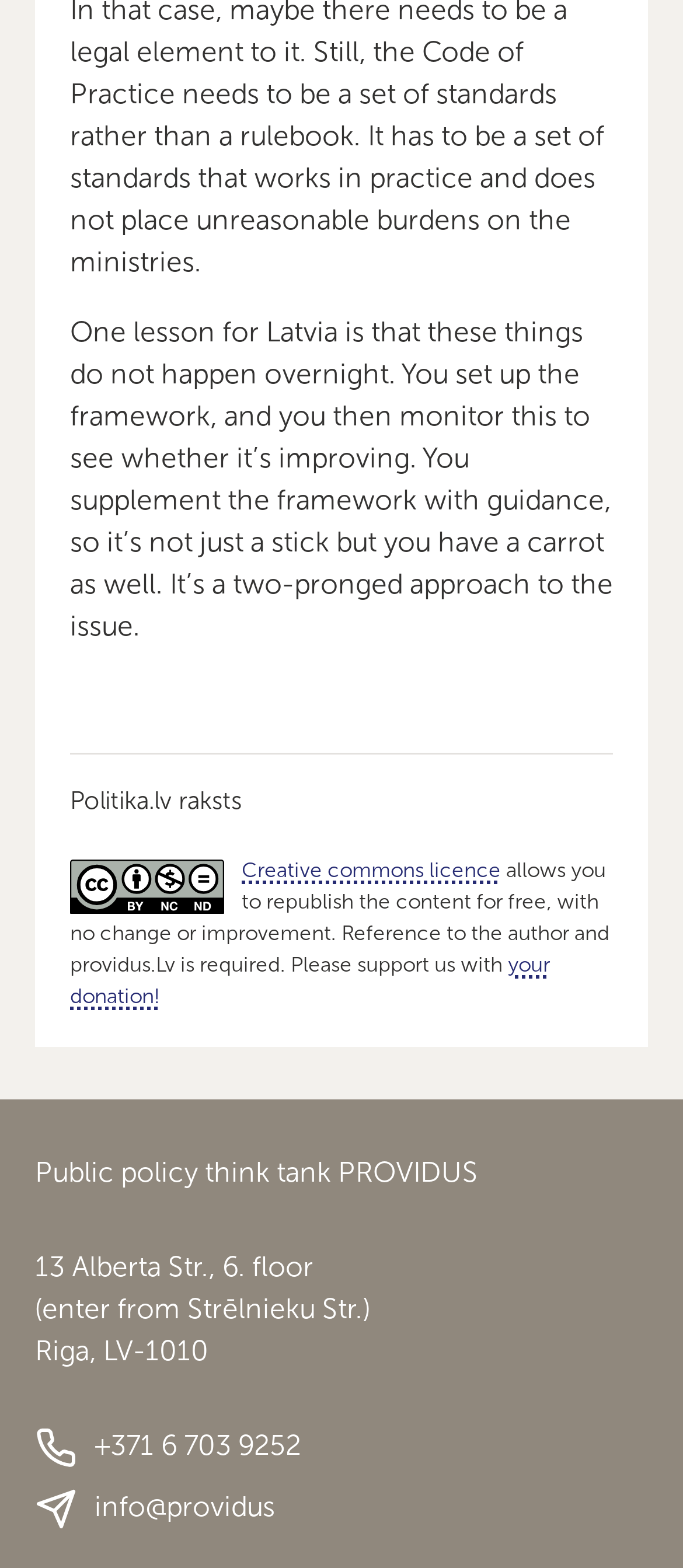What is the address of the think tank?
Provide a well-explained and detailed answer to the question.

The address of the think tank can be found in the link '13 Alberta Str., 6. floor (enter from Strēlnieku Str.) Riga, LV-1010' which is located at the bottom of the webpage.